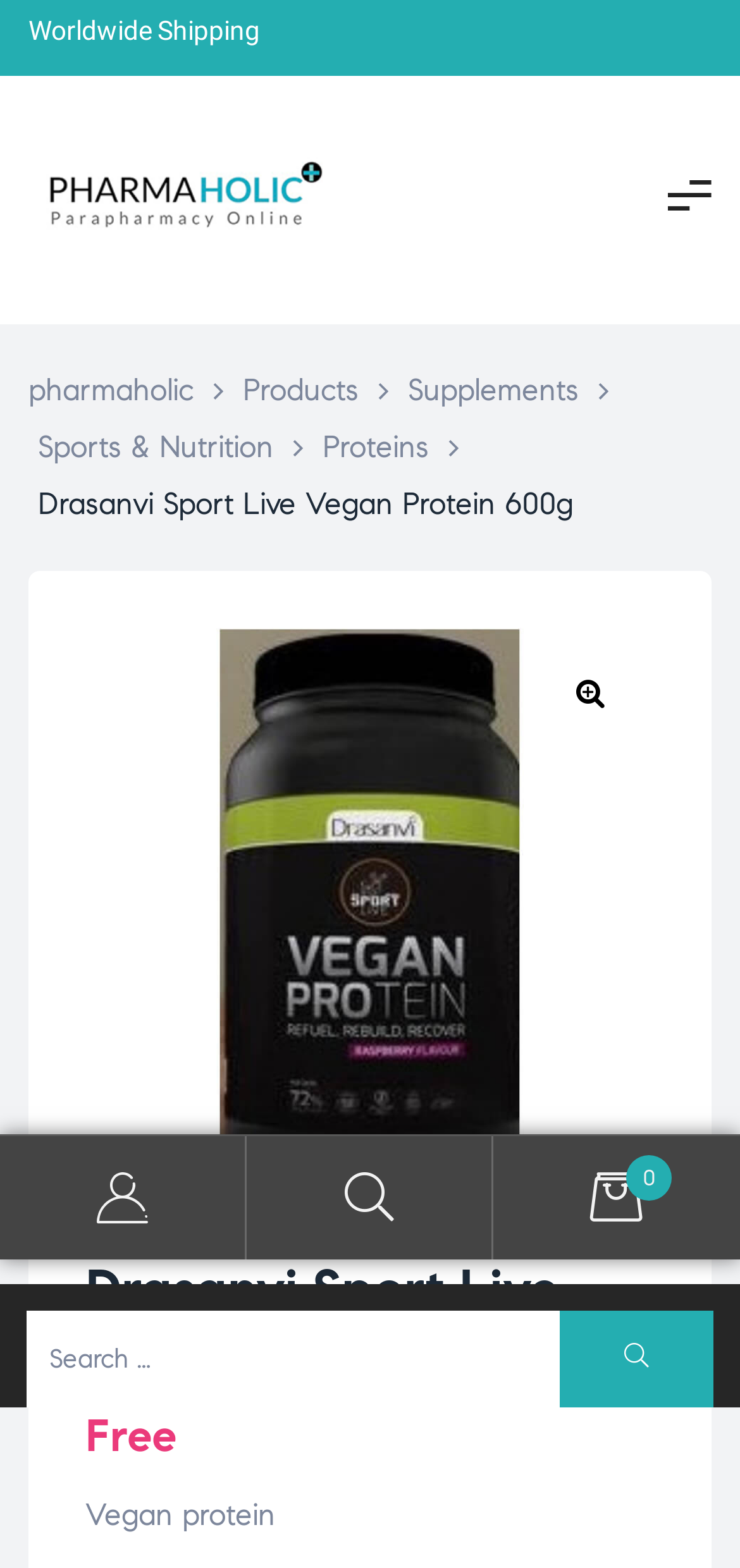Summarize the webpage comprehensively, mentioning all visible components.

The webpage is about Drasanvi Sport Live Vegan Protein 600g, a product from pharmaholic. At the top, there is a navigation menu with links to "Products", "Supplements", and "Sports & Nutrition". Below the navigation menu, the product name "Drasanvi Sport Live Vegan Protein 600g" is displayed prominently. 

To the right of the product name, there is a figure containing an image of the product. Above the image, there is a link with a star icon. Below the image, there is a heading with the product name again, followed by a "Free" label and a description "Vegan protein".

At the top left, there is a link to "Worldwide Shipping". Below it, there are links to the pharmaholic website and its categories. At the bottom of the page, there are links to "My Account" and "Search", as well as a search bar with a search button. The search bar has a placeholder text "Search for:".